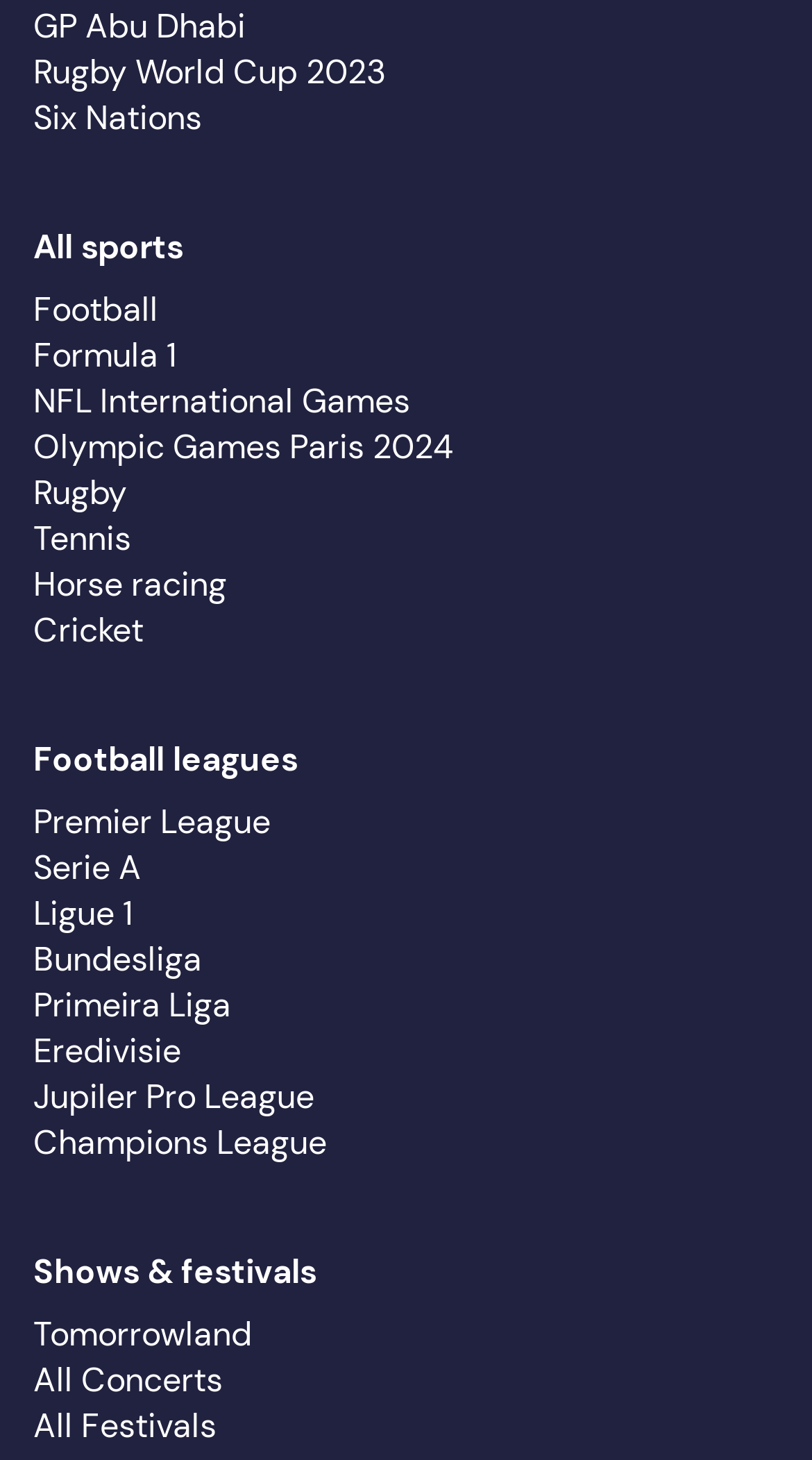Answer the following inquiry with a single word or phrase:
How many sports are listed?

13